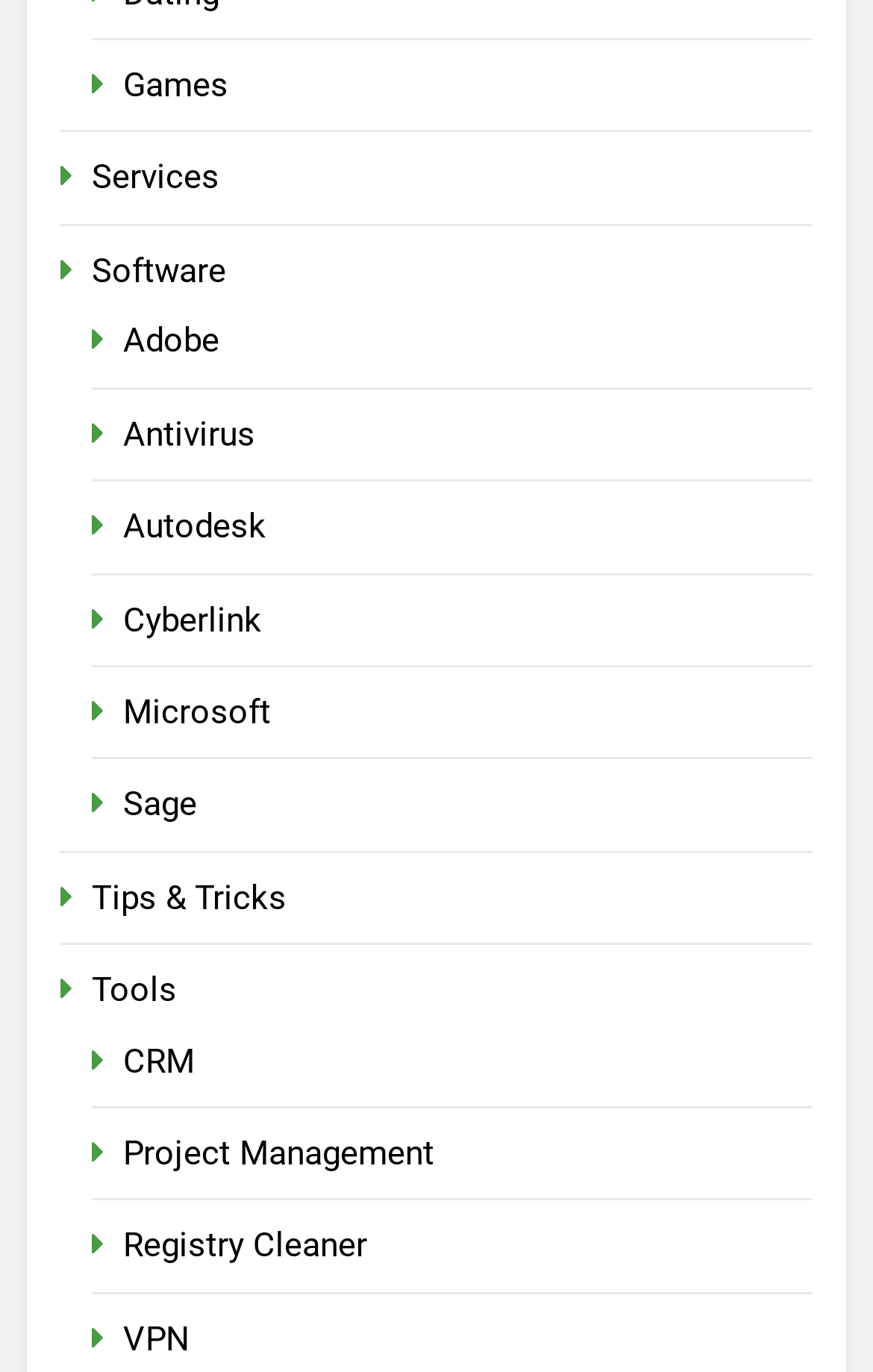Please identify the bounding box coordinates of the element that needs to be clicked to execute the following command: "Explore Tools". Provide the bounding box using four float numbers between 0 and 1, formatted as [left, top, right, bottom].

[0.105, 0.707, 0.203, 0.736]